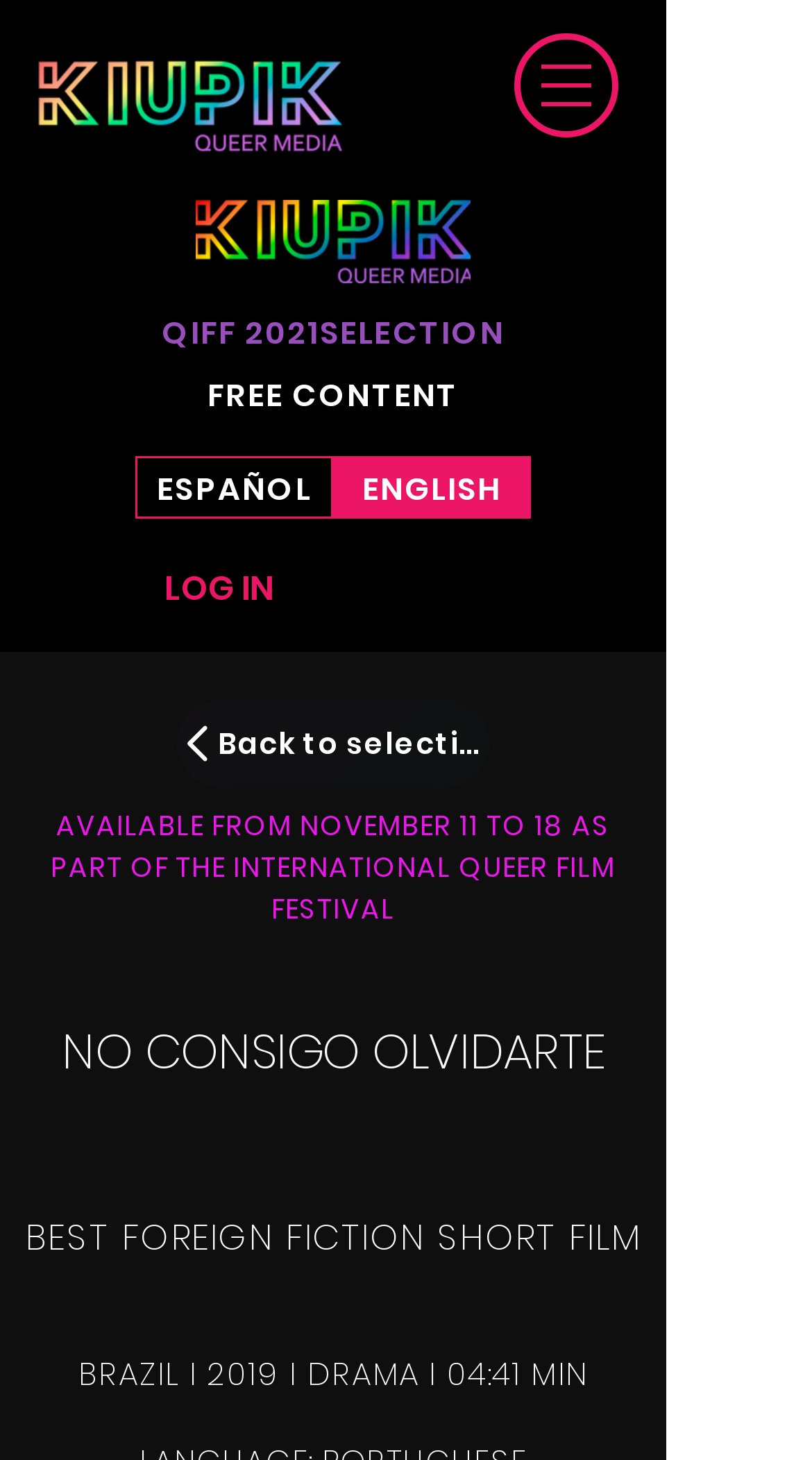What is the name of the film festival?
Relying on the image, give a concise answer in one word or a brief phrase.

International Queer Film Festival